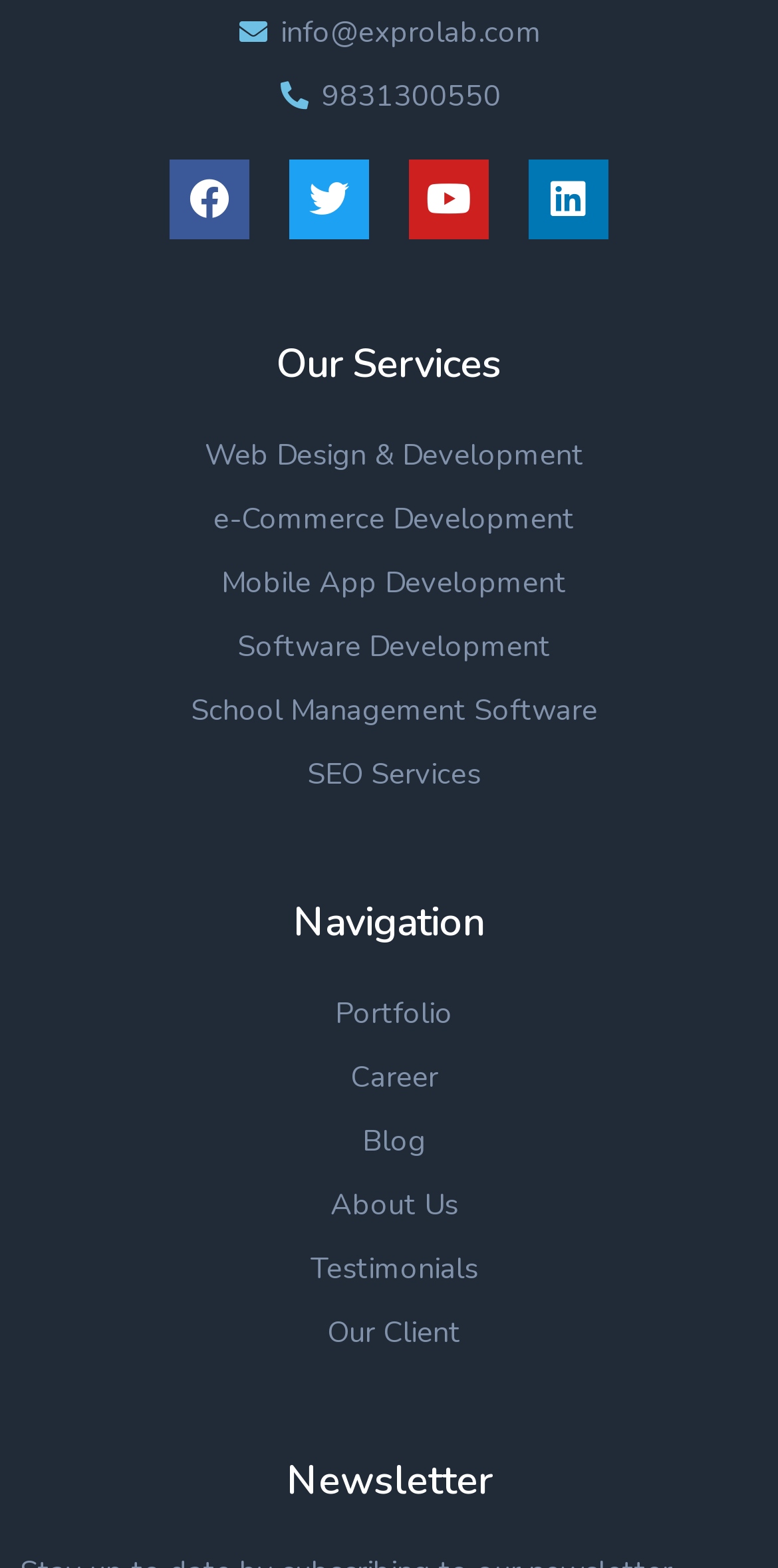How many headings are there on the webpage?
Can you offer a detailed and complete answer to this question?

There are three headings on the webpage, which are 'Our Services', 'Navigation', and 'Newsletter', located at different sections of the webpage.